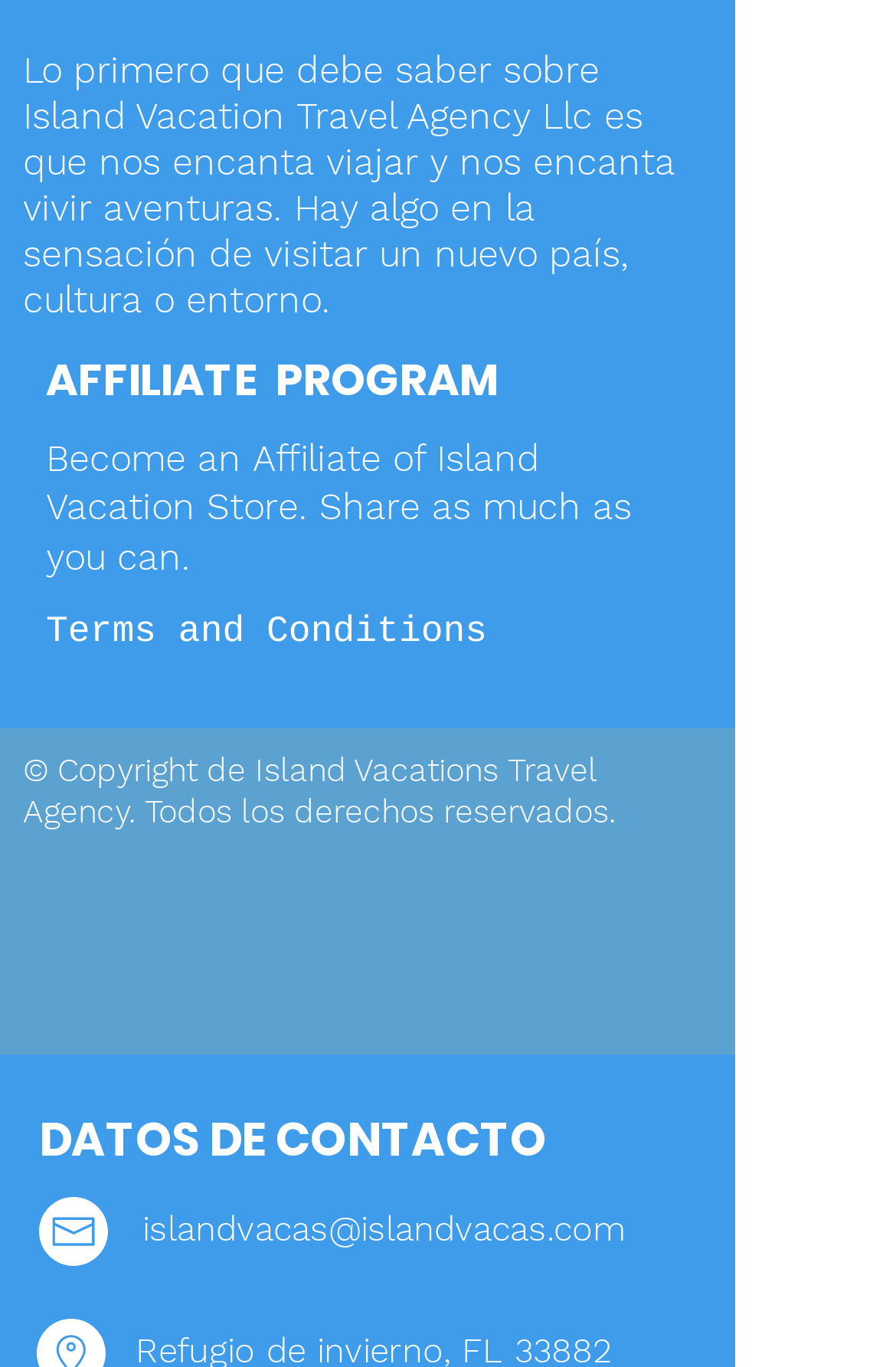What type of program is mentioned on the webpage?
Use the screenshot to answer the question with a single word or phrase.

Affiliate program